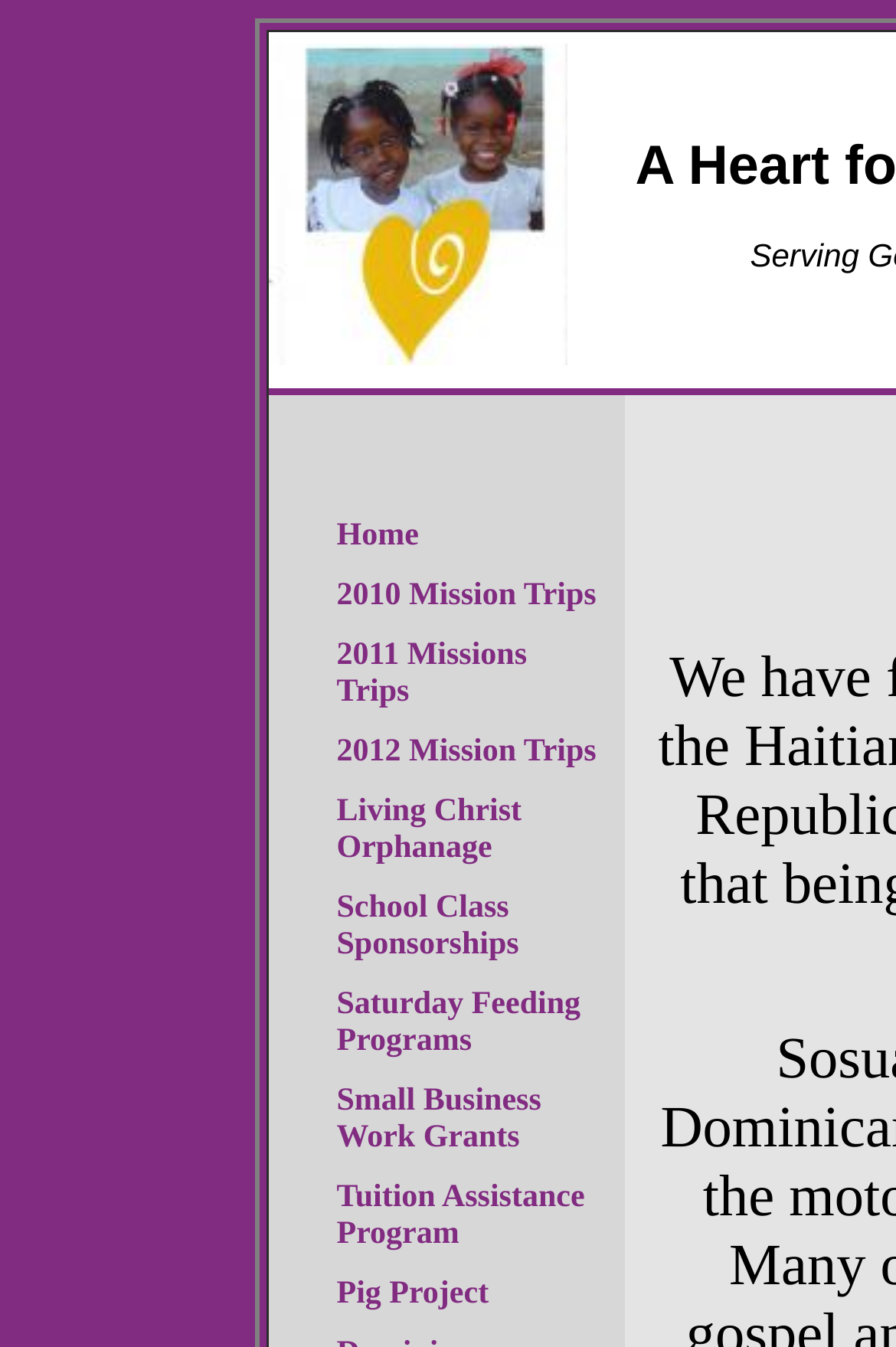What is the main purpose of this ministry?
Please provide a comprehensive answer to the question based on the webpage screenshot.

Based on the webpage's content, it appears that the main purpose of this ministry is to serve the poor, as indicated by the various mission trips and programs listed on the page.